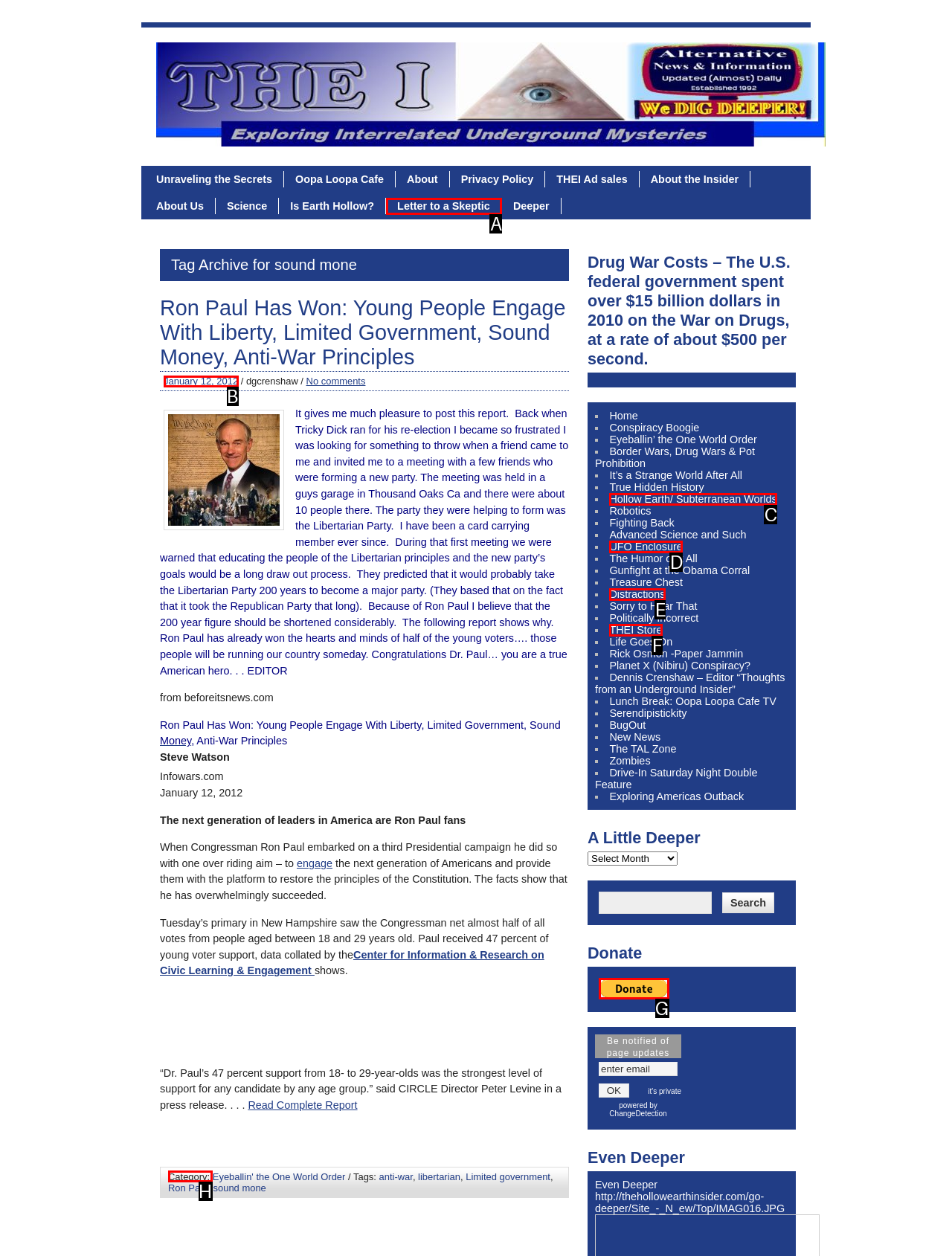Indicate which HTML element you need to click to complete the task: Check the 'Category' section. Provide the letter of the selected option directly.

H